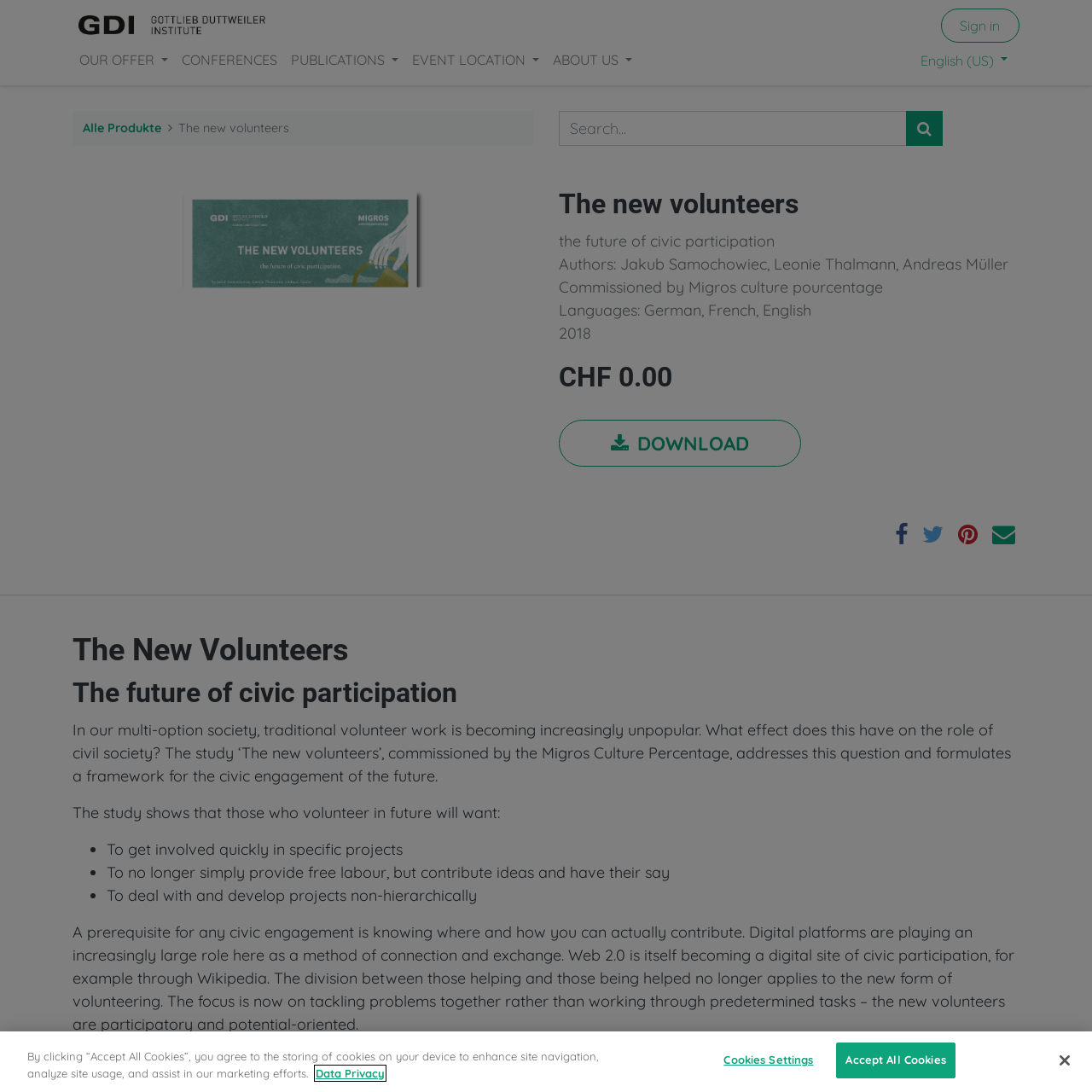Please study the image and answer the question comprehensively:
What is the role of digital platforms in civic engagement?

The role of digital platforms in civic engagement can be found in the main content section of the webpage, where the text 'Digital platforms are playing an increasingly large role here as a method of connection and exchange' is written. This indicates that digital platforms are seen as a way to facilitate connection and exchange in civic engagement.